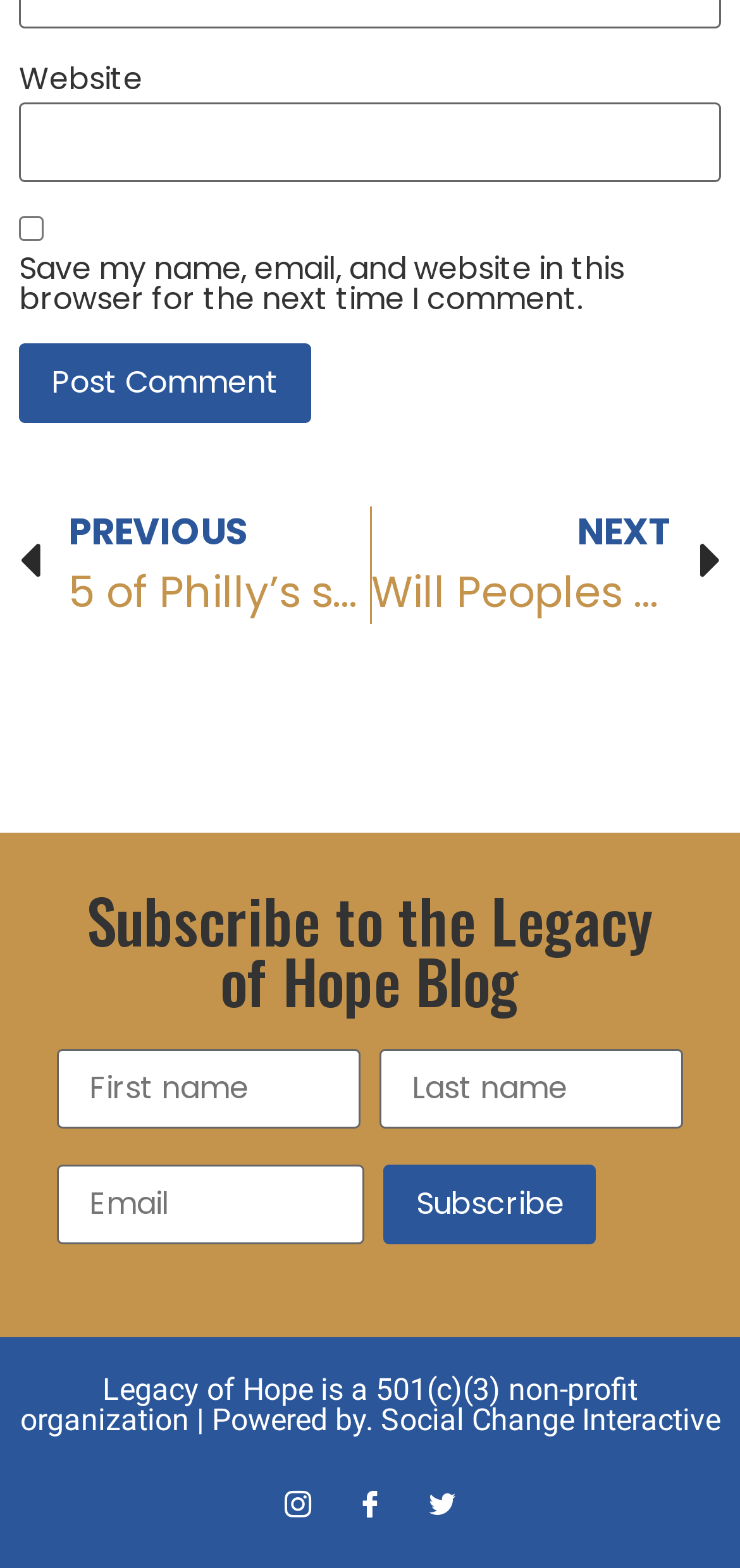Find the bounding box coordinates of the clickable area that will achieve the following instruction: "Subscribe to the blog".

[0.519, 0.742, 0.806, 0.793]